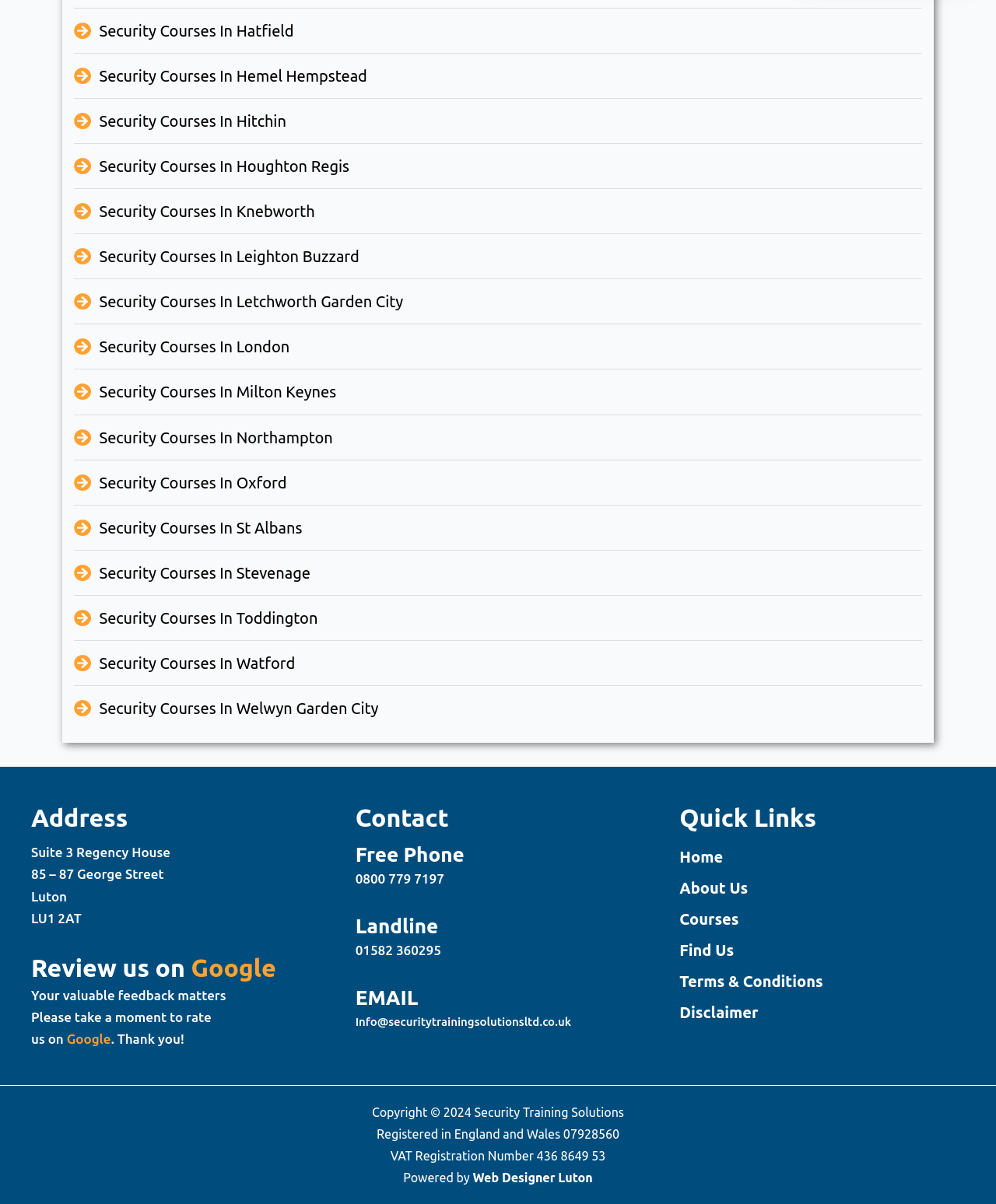What is the company's VAT registration number?
Relying on the image, give a concise answer in one word or a brief phrase.

436 8649 53